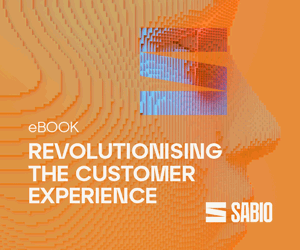Explain the image in detail, mentioning the main subjects and background elements.

The image prominently features the cover of an eBook titled "Revolutionising the Customer Experience," published by Sabio. The design showcases an abstract representation of a human face, created using pixel-like patterns, which evokes a sense of modernity and technological advancement. The vibrant orange background contrasts with the blue accents on the face, drawing attention to the title and the brand name. This visually striking cover suggests a focus on innovative strategies and insights aimed at enhancing customer interactions and satisfaction in various business contexts.